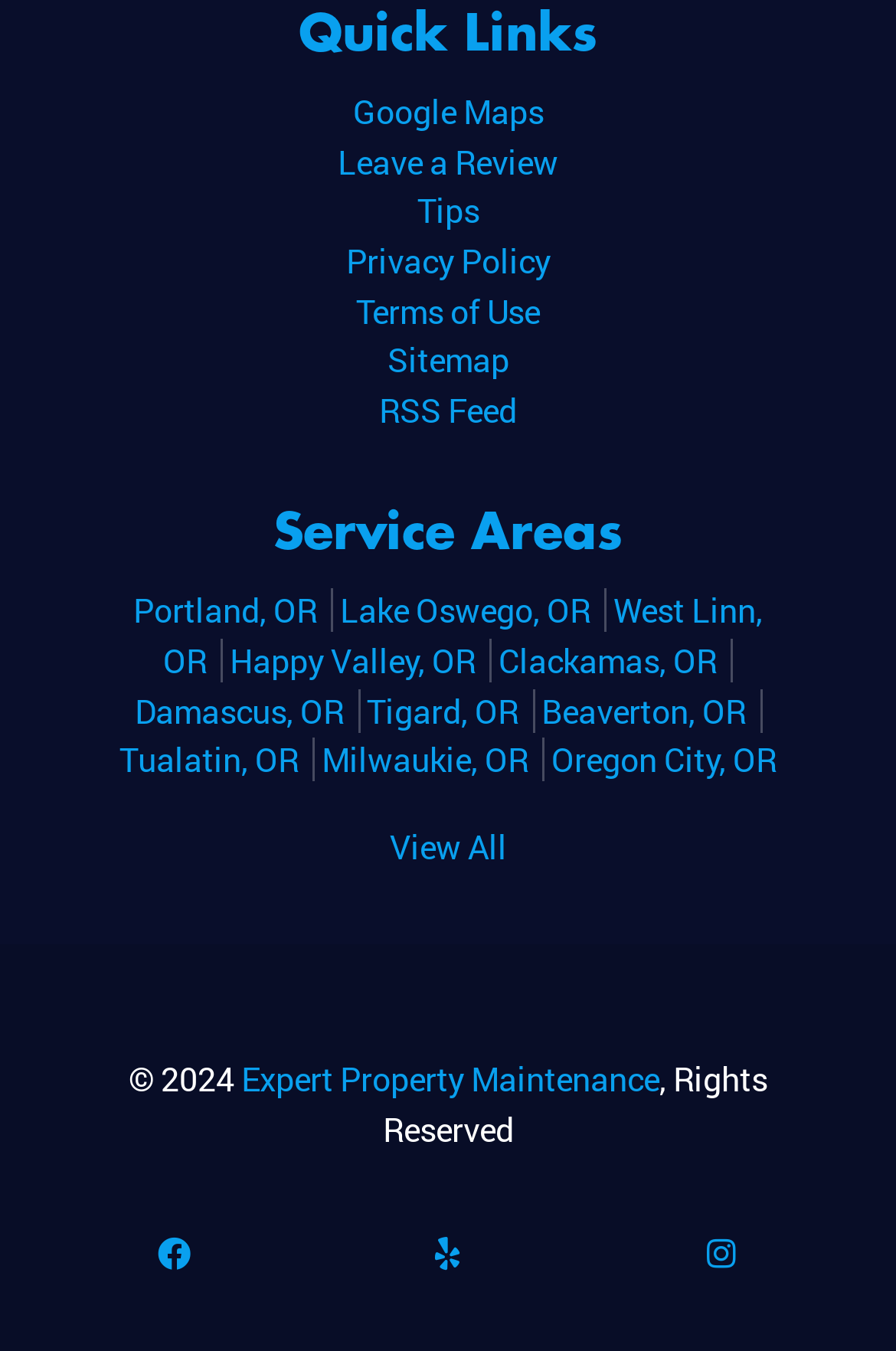Answer the question below with a single word or a brief phrase: 
What is the company name?

Expert Property Maintenance